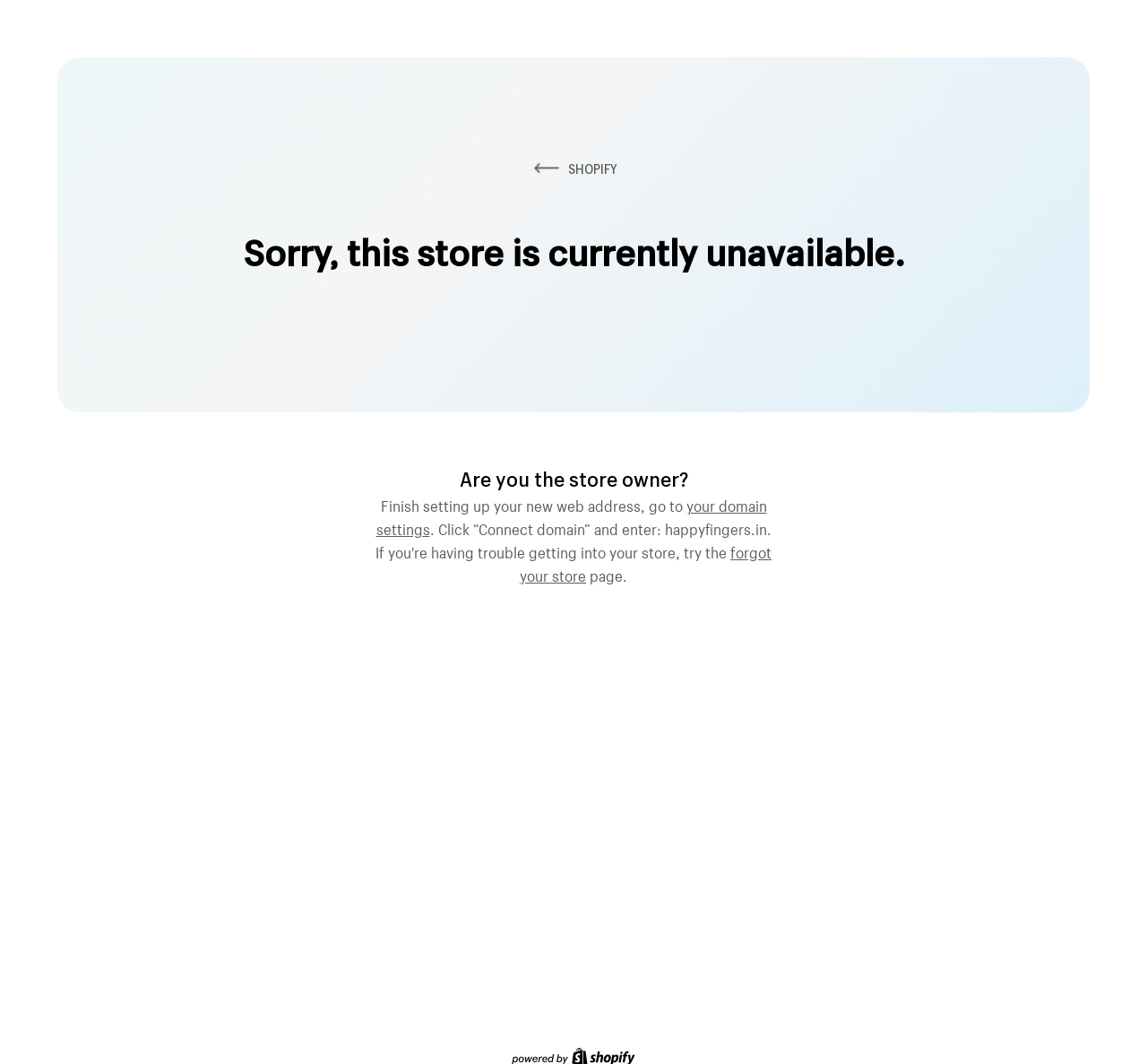Please find the bounding box coordinates in the format (top-left x, top-left y, bottom-right x, bottom-right y) for the given element description. Ensure the coordinates are floating point numbers between 0 and 1. Description: forgot your store

[0.453, 0.506, 0.673, 0.55]